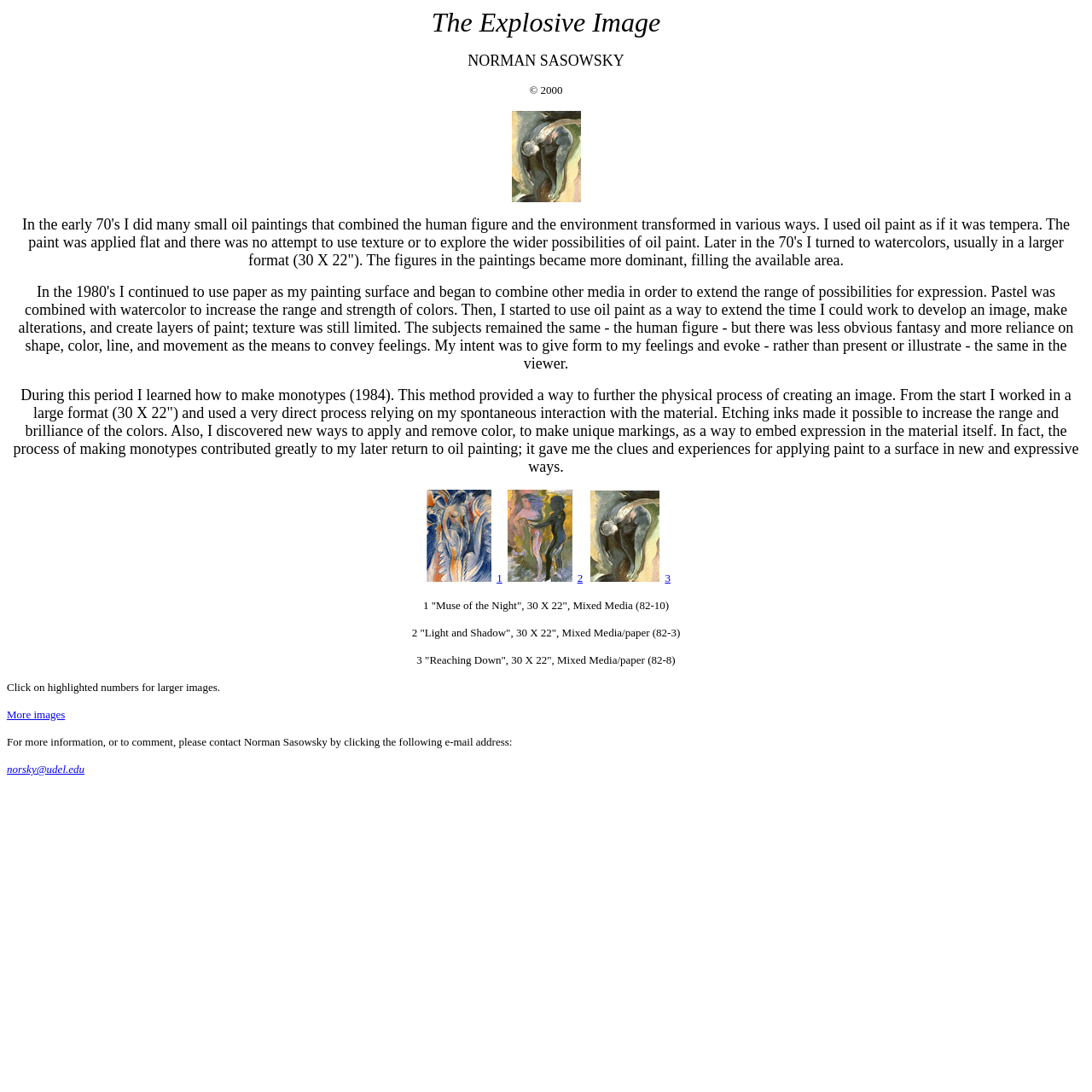Using a single word or phrase, answer the following question: 
What is the dominant color of the image at [0.468, 0.102, 0.532, 0.185]?

Unknown